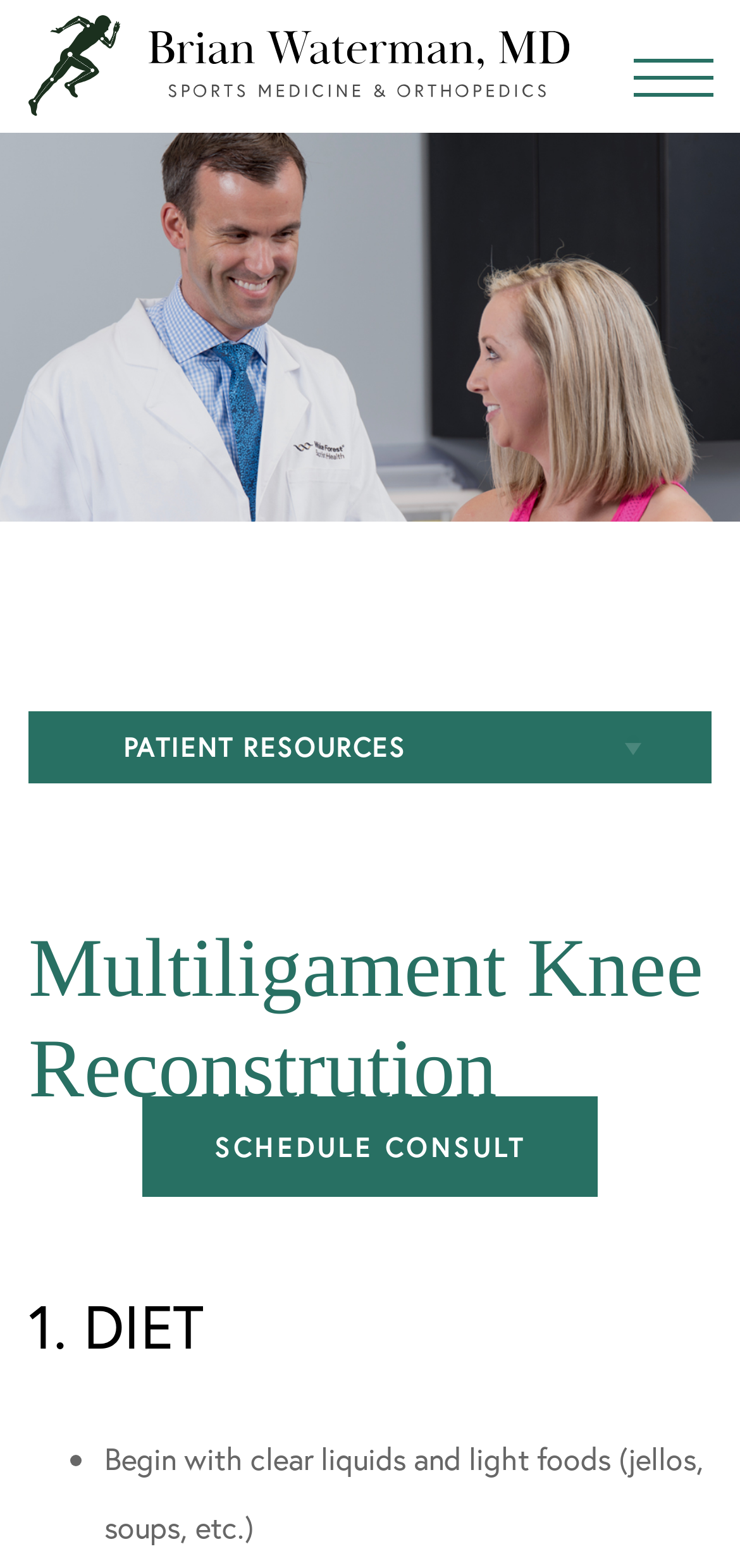Please give the bounding box coordinates of the area that should be clicked to fulfill the following instruction: "Click 'SCHEDULE CONSULT'". The coordinates should be in the format of four float numbers from 0 to 1, i.e., [left, top, right, bottom].

[0.192, 0.699, 0.808, 0.763]